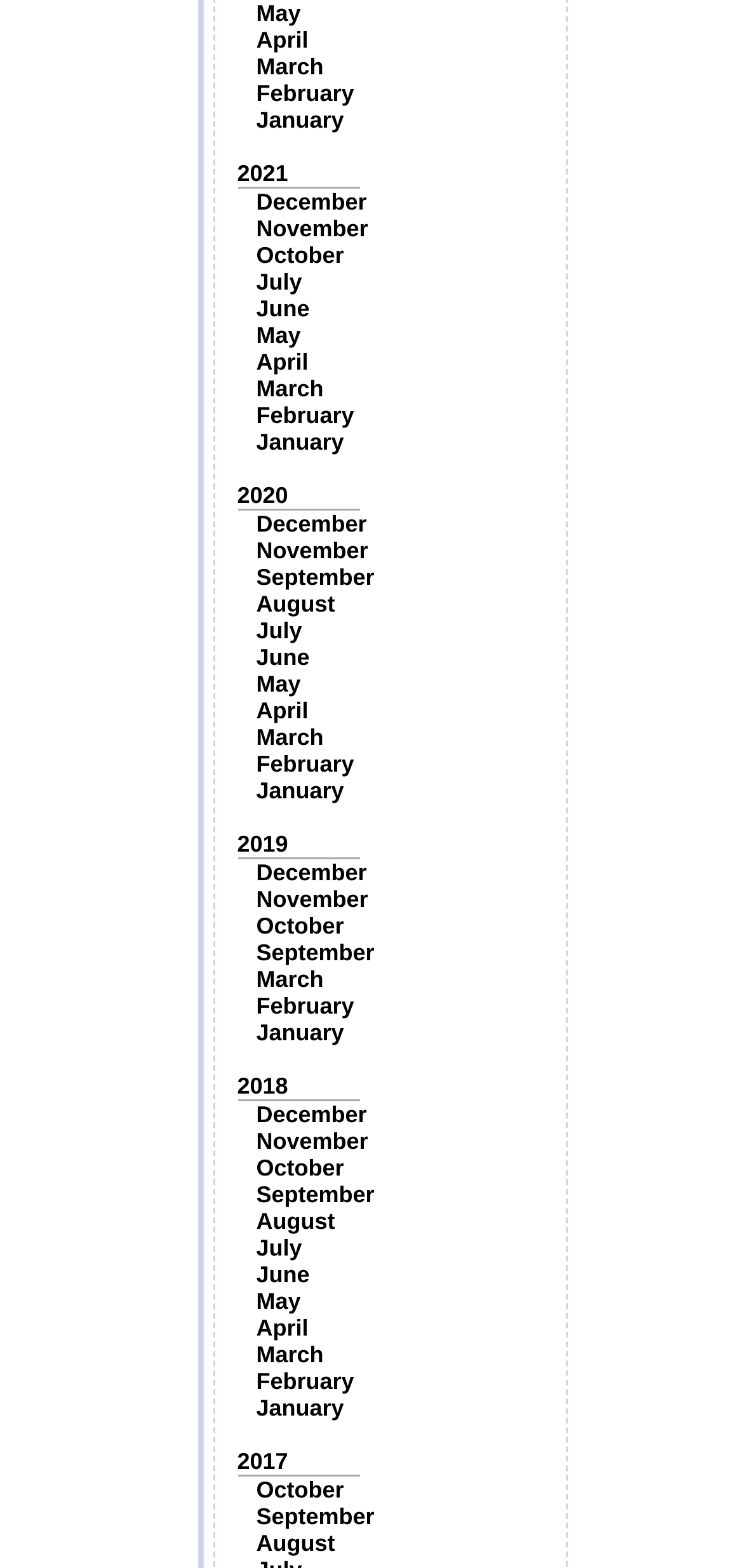Can you find the bounding box coordinates for the element to click on to achieve the instruction: "View June"?

[0.345, 0.188, 0.417, 0.205]